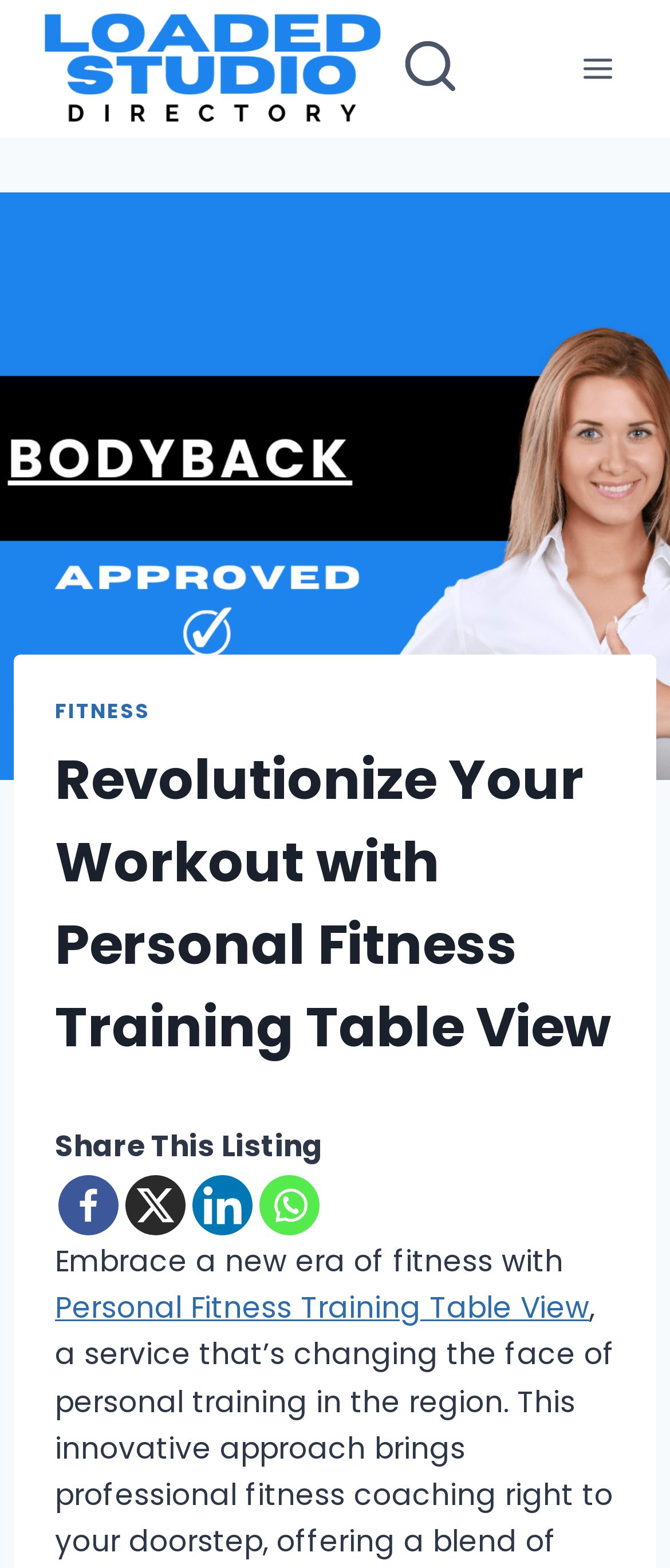Offer an in-depth caption of the entire webpage.

The webpage is about Personal Fitness Training Table View, a service that offers a new era of fitness. At the top left corner, there is a link to "Loaded Studio" accompanied by an image with the same name. Next to it, on the right, there are two buttons: "View Search Form" and "Open menu". 

Below these elements, there is a large image that spans the entire width of the page, with a header section on top of it. The header section contains a link to "FITNESS" and a heading that reads "Revolutionize Your Workout with Personal Fitness Training Table View". 

Underneath the image, there is a section with social media links, including "Facebook", "X", "Linkedin", and "Whatsapp", accompanied by the text "Share This Listing". 

Further down, there is a paragraph of text that starts with "Embrace a new era of fitness with" and continues with a link to "Personal Fitness Training Table View".